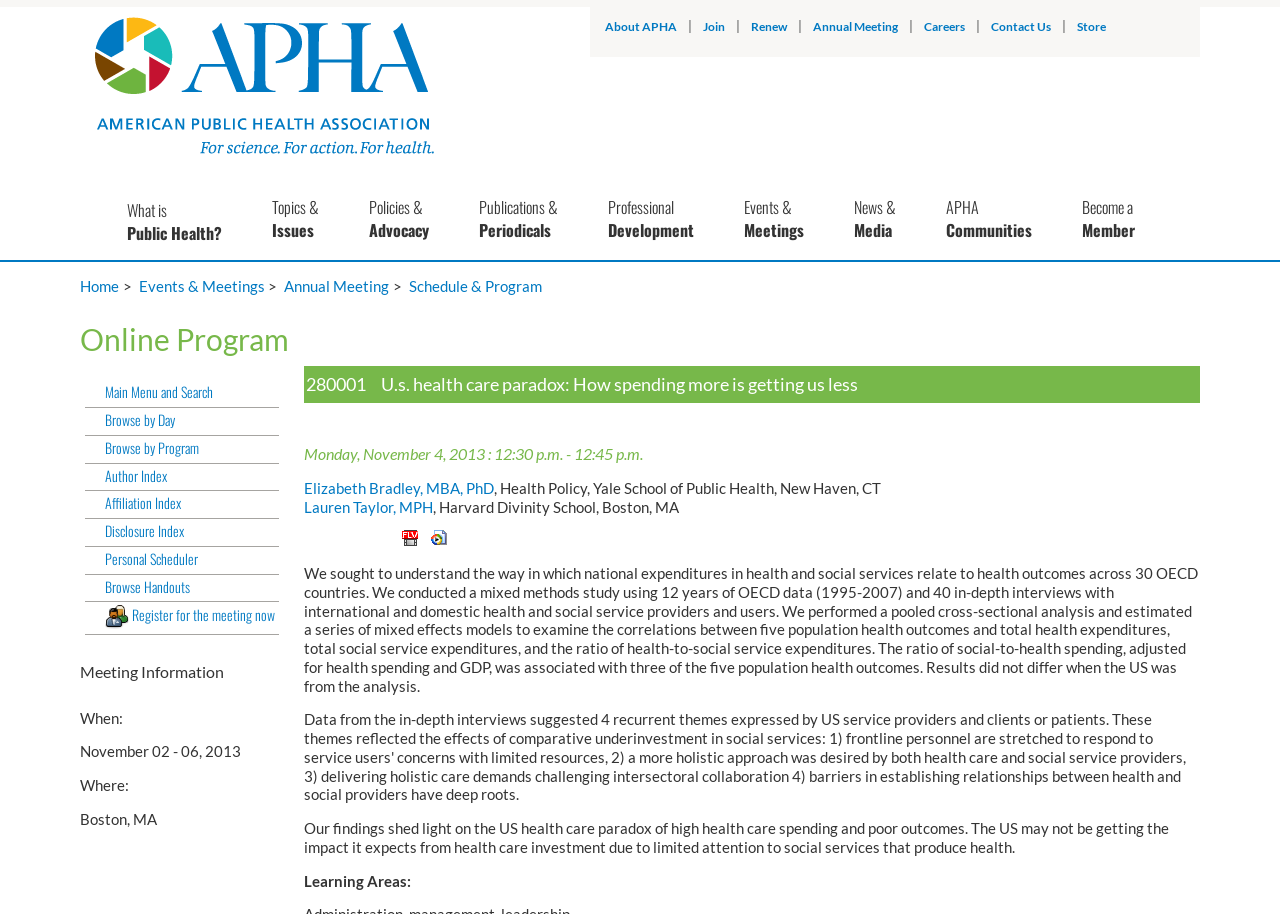What is the date of the presentation 'U.s. health care paradox: How spending more is getting us less'?
Answer the question with a single word or phrase, referring to the image.

Monday, November 4, 2013